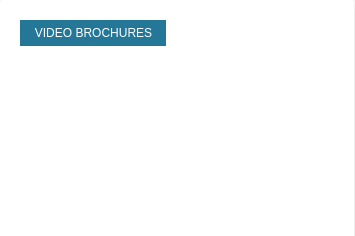Use a single word or phrase to answer the question: 
What type of content does the video brochure combine?

Video and print